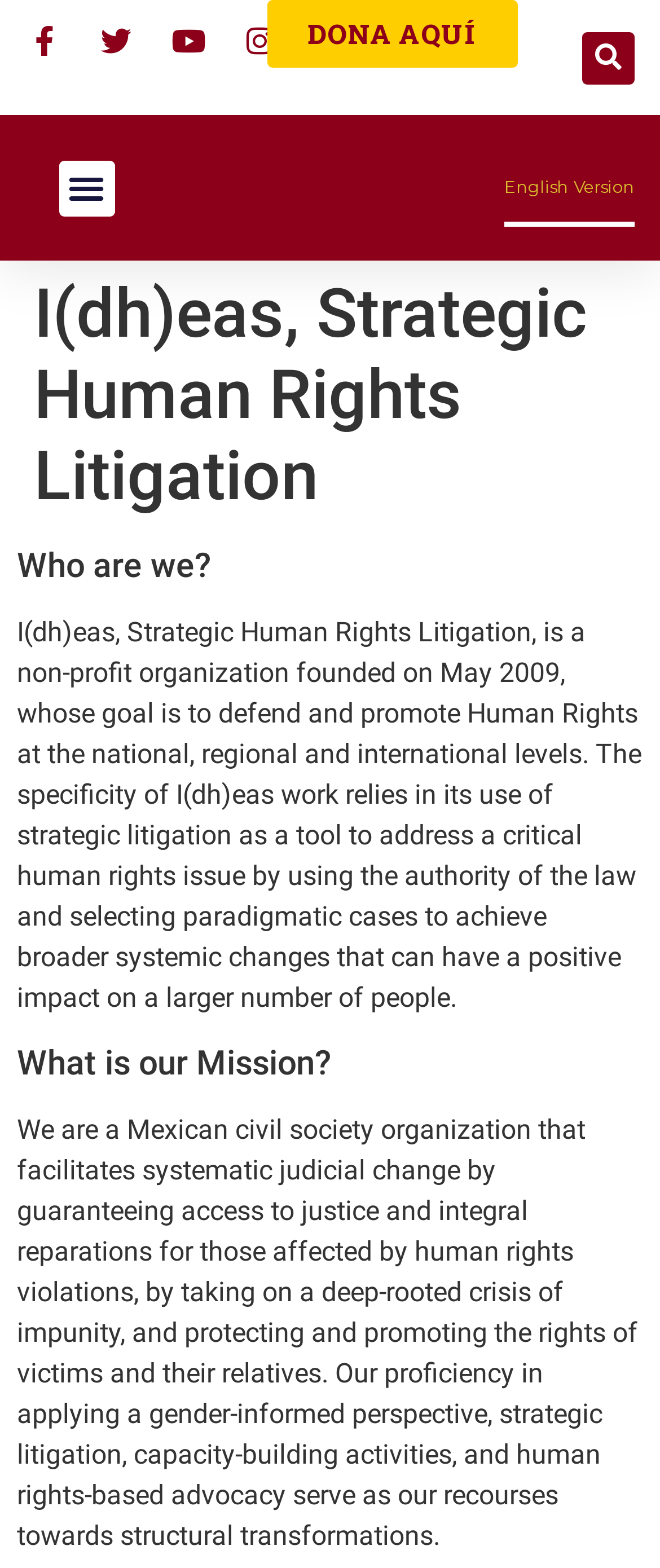What is the goal of I(dh)eas?
Look at the webpage screenshot and answer the question with a detailed explanation.

I found the answer in the static text section of the webpage, where it says 'whose goal is to defend and promote Human Rights at the national, regional and international levels'. This indicates that the goal of I(dh)eas is to defend and promote Human Rights.